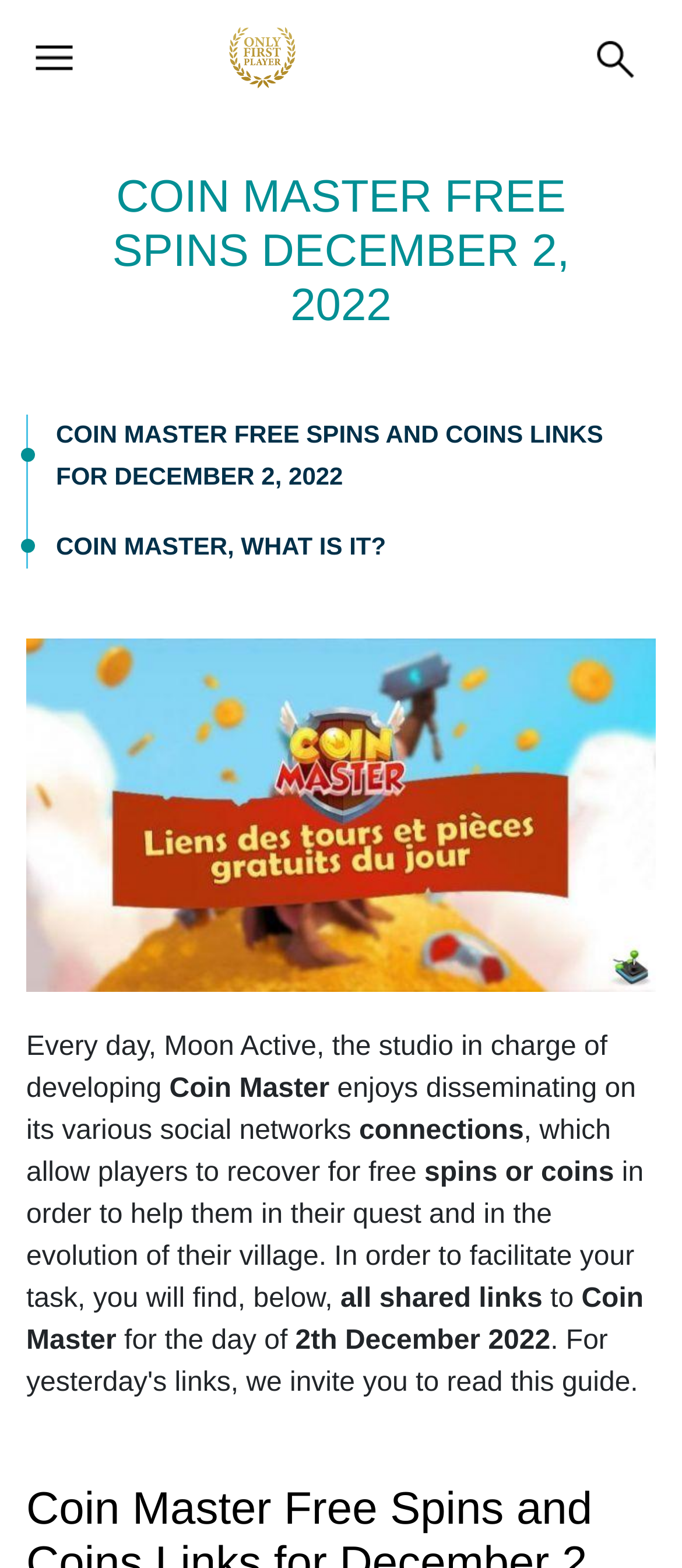With reference to the screenshot, provide a detailed response to the question below:
What is the purpose of Coin Master?

Based on the webpage content, Coin Master is a game where players can recover free spins or coins to help them in their quest and in the evolution of their village. This suggests that the purpose of Coin Master is to assist players in their gameplay.